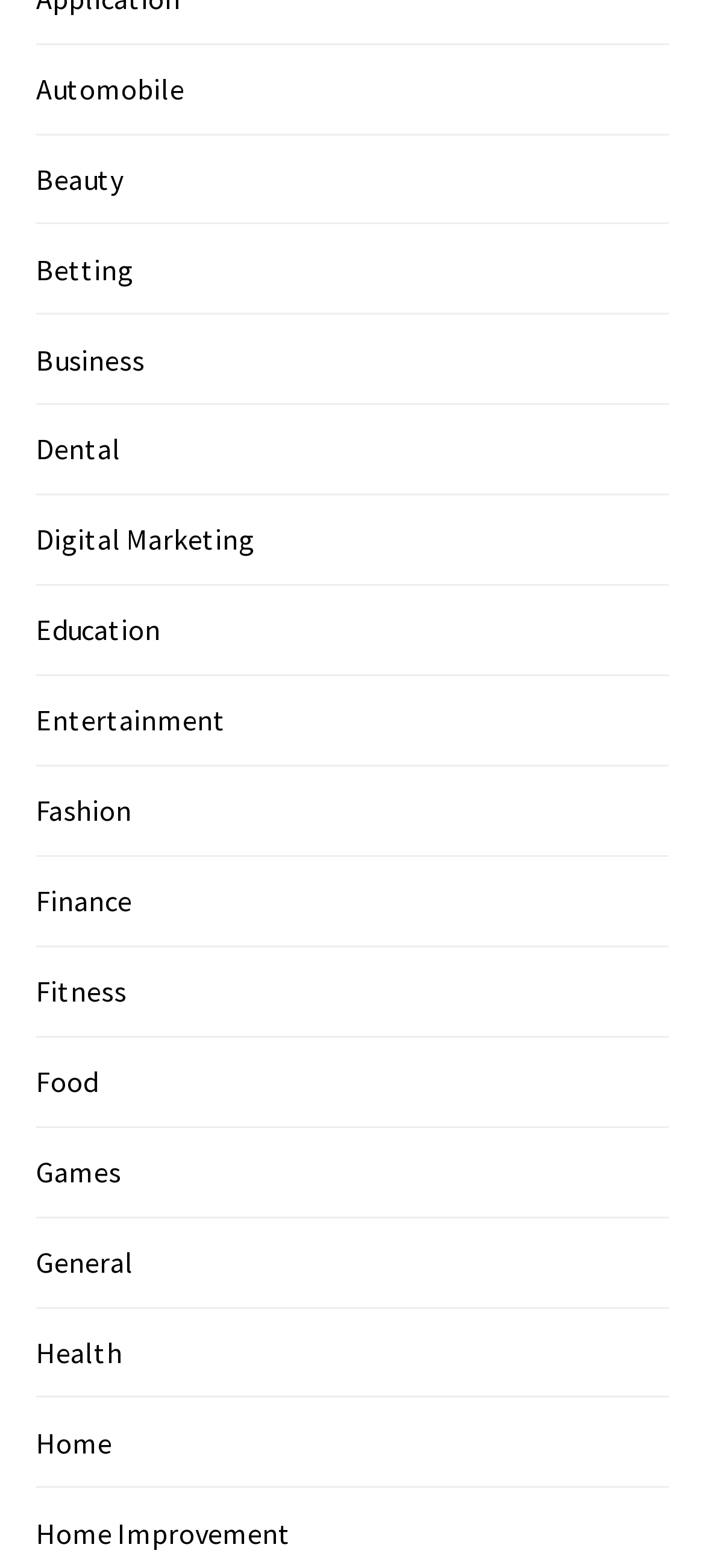Please identify the bounding box coordinates of the element I need to click to follow this instruction: "Browse Education".

[0.051, 0.39, 0.228, 0.413]